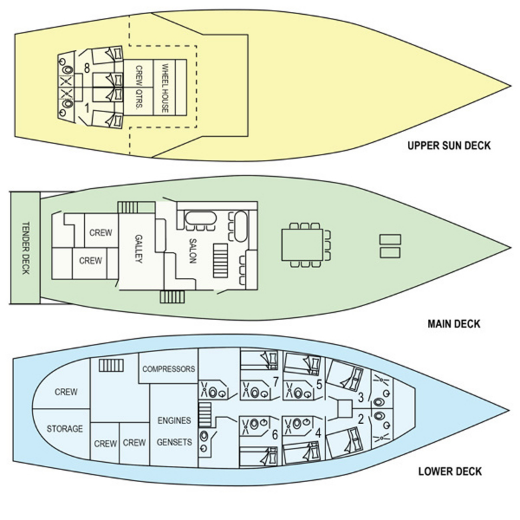Provide a brief response to the question using a single word or phrase: 
What is the primary focus of the Lower Deck?

Functional spaces